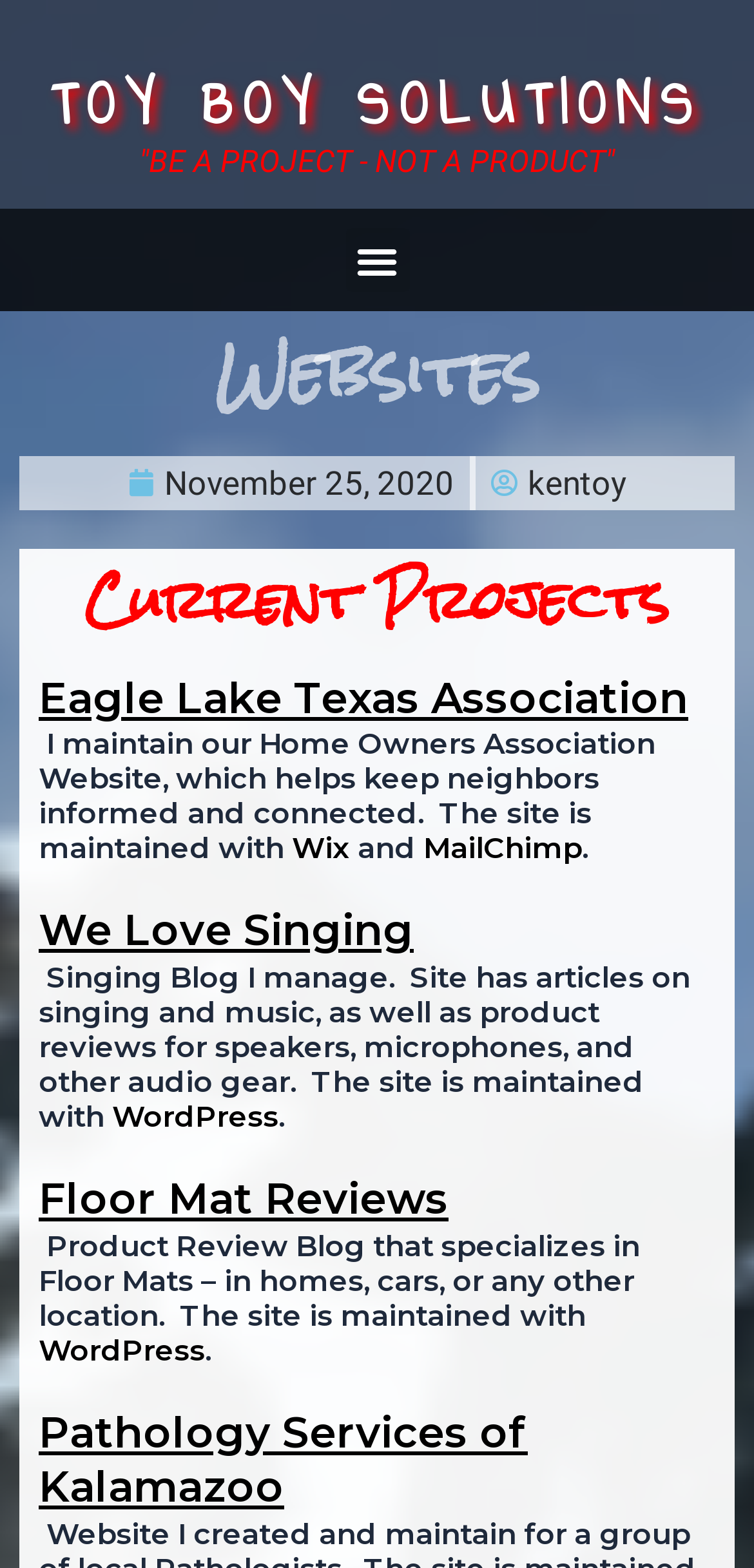Identify and extract the main heading from the webpage.

TOY BOY SOLUTIONS